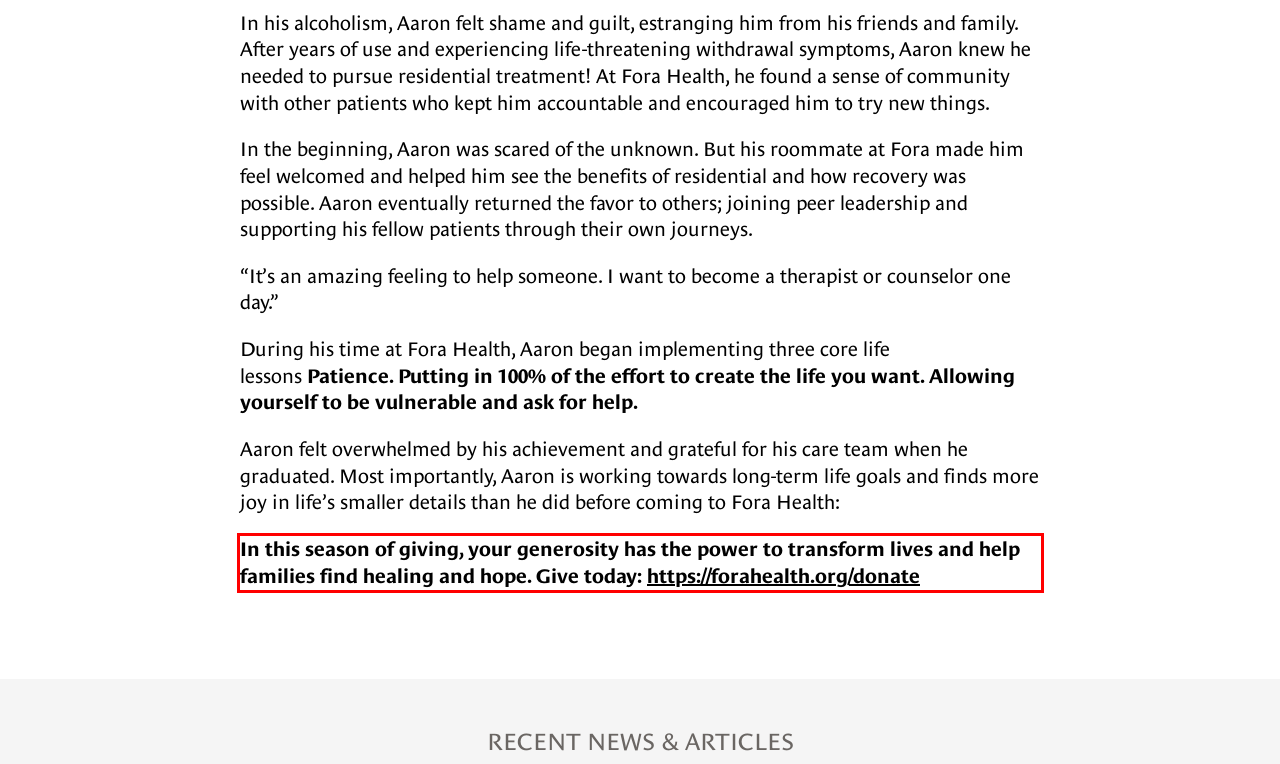Analyze the screenshot of the webpage and extract the text from the UI element that is inside the red bounding box.

In this season of giving, your generosity has the power to transform lives and help families find healing and hope. Give today: https://forahealth.org/donate